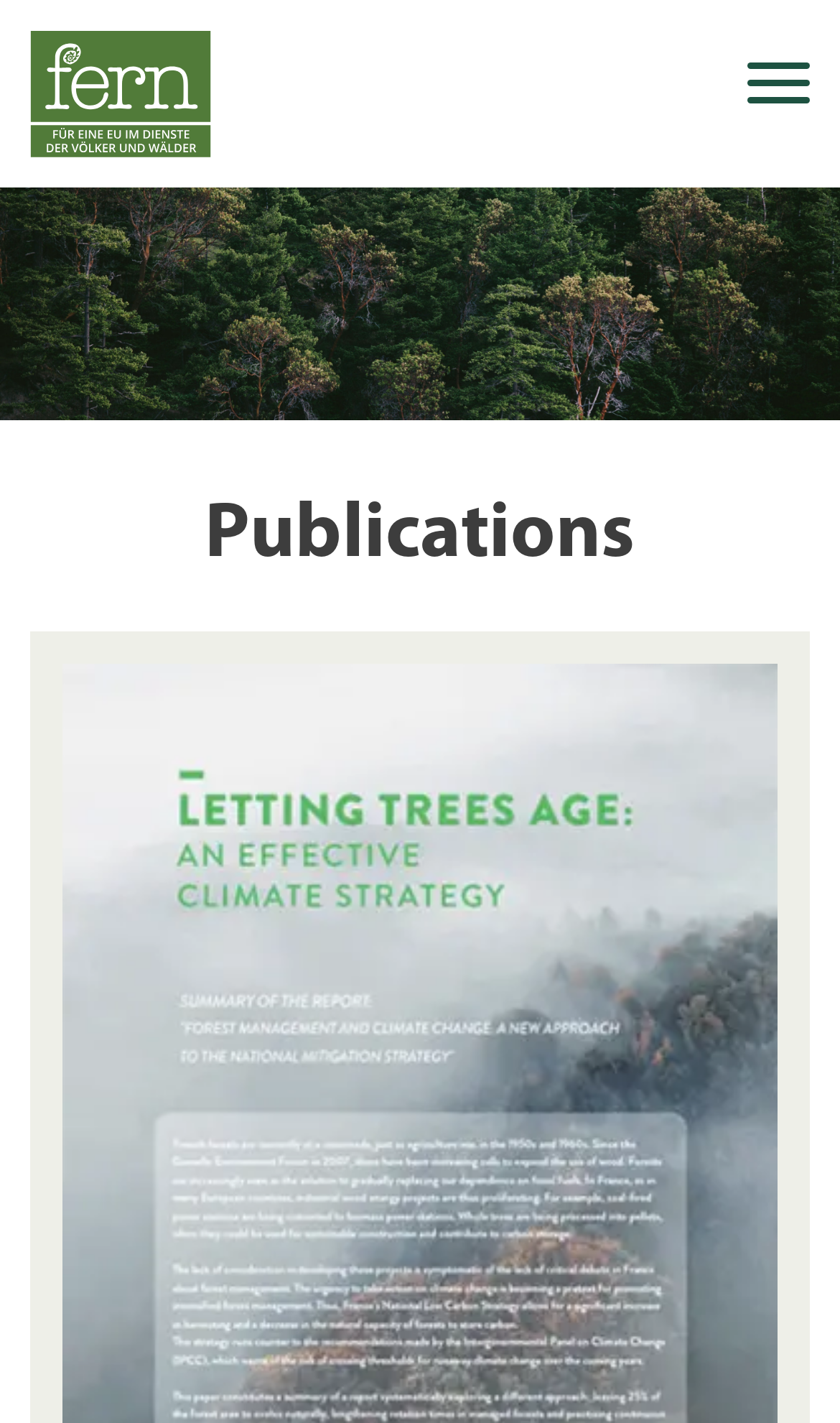Generate a thorough explanation of the webpage's elements.

The webpage is titled "Publications - Issue: Bioenergy - Fern" and appears to be a publication issue page. At the top left, there is a link to "Fern - Für eine EU im dienste der völker und wälder". Below this link, there is a prominent link to "Pôle Français" that spans the entire width of the page.

In the middle of the page, there is a search bar with a text box labeled "Schlüsselbegriff(e) suchen" (meaning "Search for keywords" in German) and a "Suche" (Search) button to its right. This search bar is contained within a group element that takes up most of the page's width.

To the right of the search bar, there are social media links to Twitter, Facebook, and LinkedIn, arranged horizontally. Below these links, there is a link to "Newsletter sign up" that spans the entire width of the page.

At the bottom left, there is a static text element that says "Back to Main Menu". Above this element, there is a heading that reads "Publications", which suggests that the page is part of a larger publications section.